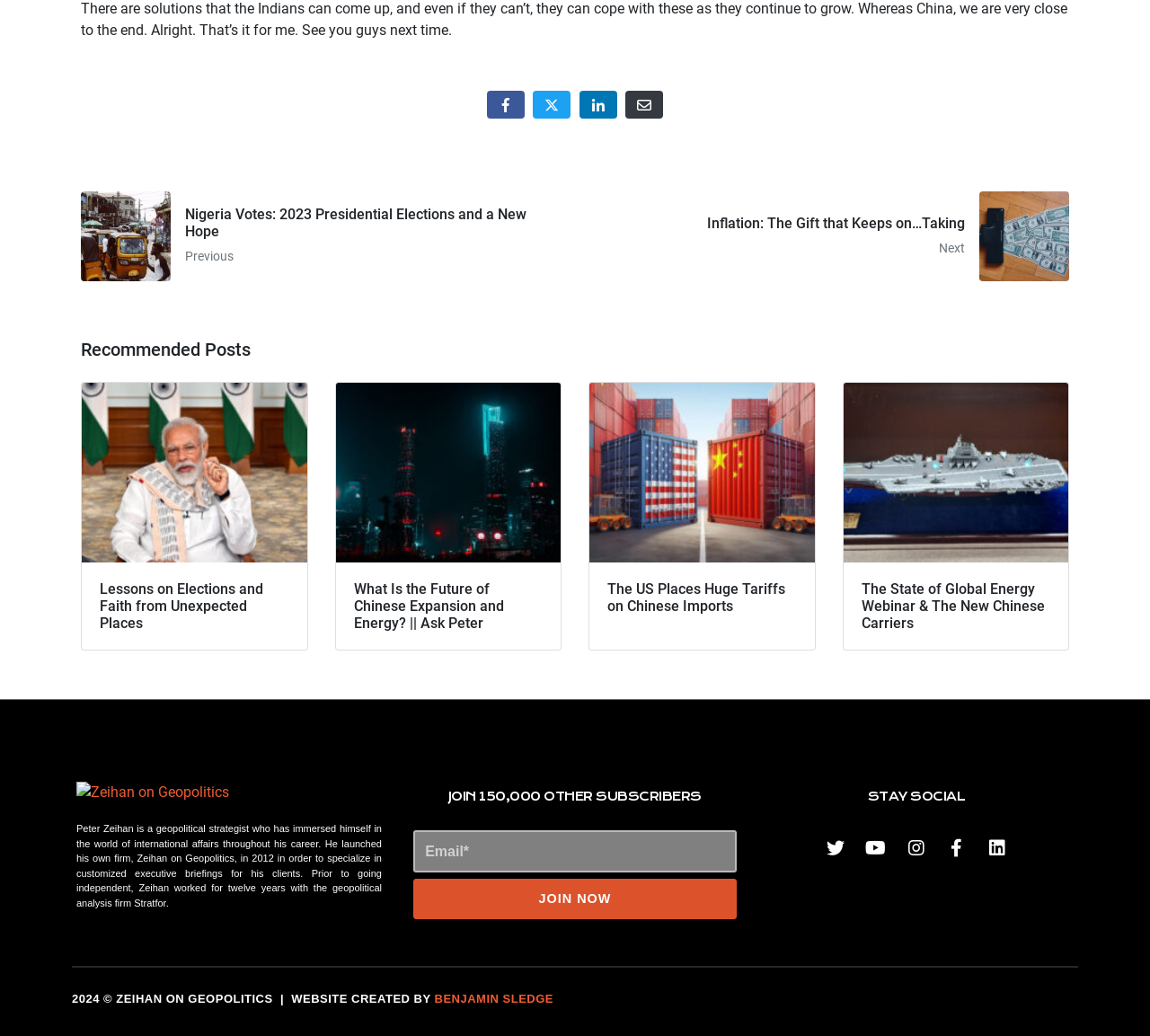What is the name of the geopolitical strategist?
Answer the question in a detailed and comprehensive manner.

I found the answer by looking at the StaticText element with the text 'Peter Zeihan is a geopolitical strategist who has immersed himself in the world of international affairs throughout his career.'